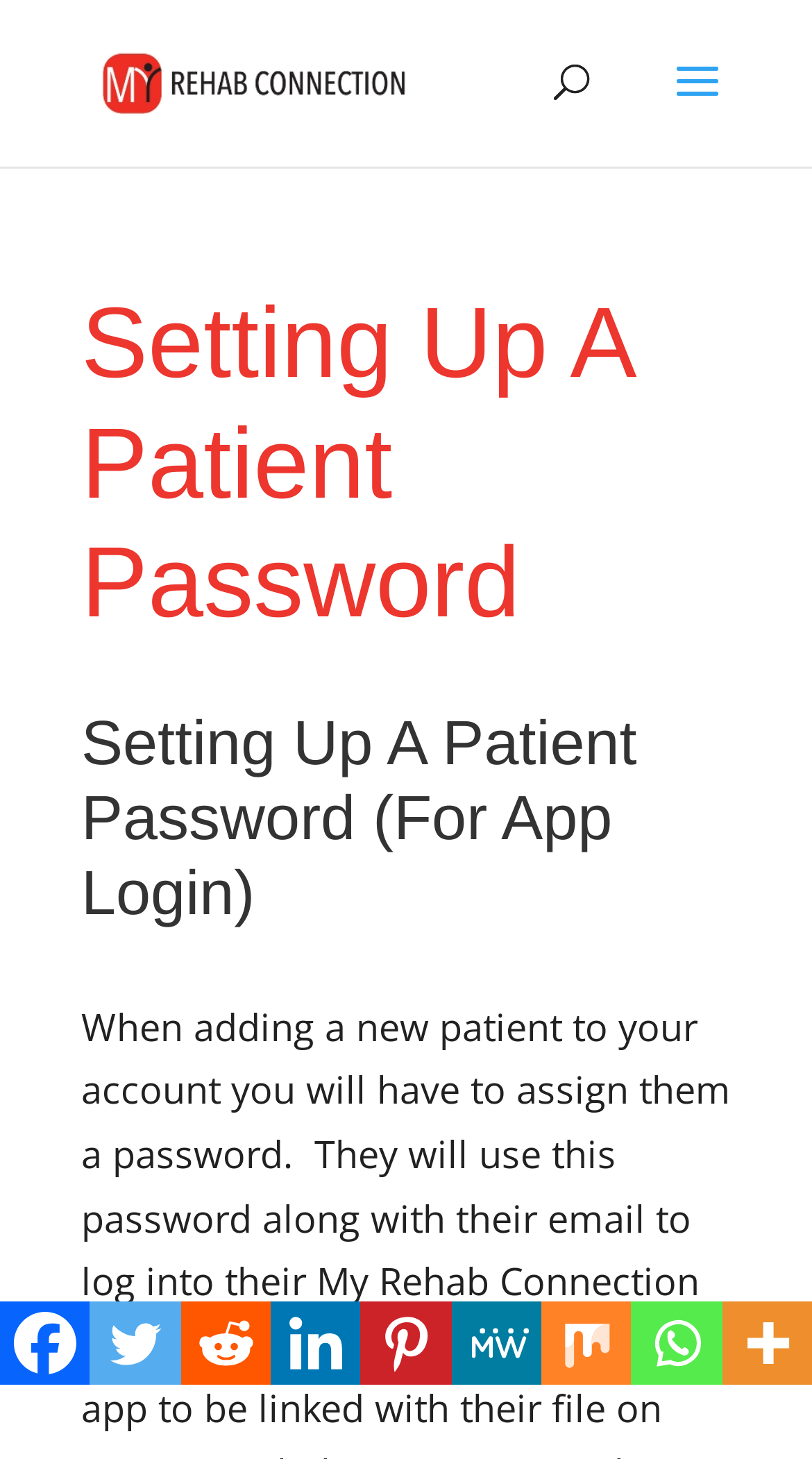Please identify the bounding box coordinates of the clickable area that will fulfill the following instruction: "search for something". The coordinates should be in the format of four float numbers between 0 and 1, i.e., [left, top, right, bottom].

[0.5, 0.0, 0.9, 0.001]